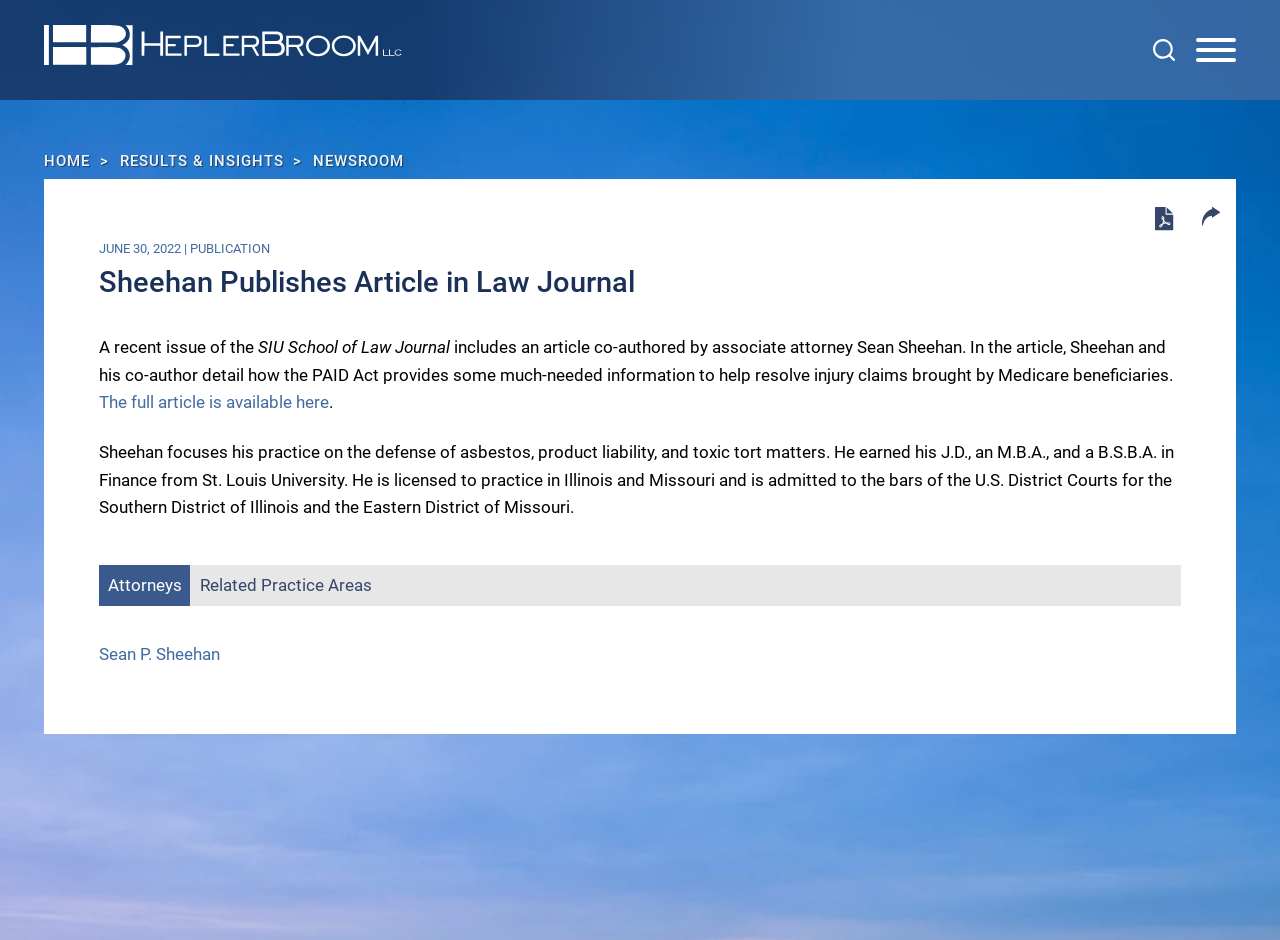Give a one-word or one-phrase response to the question:
Who is the author of the article?

Sean Sheehan